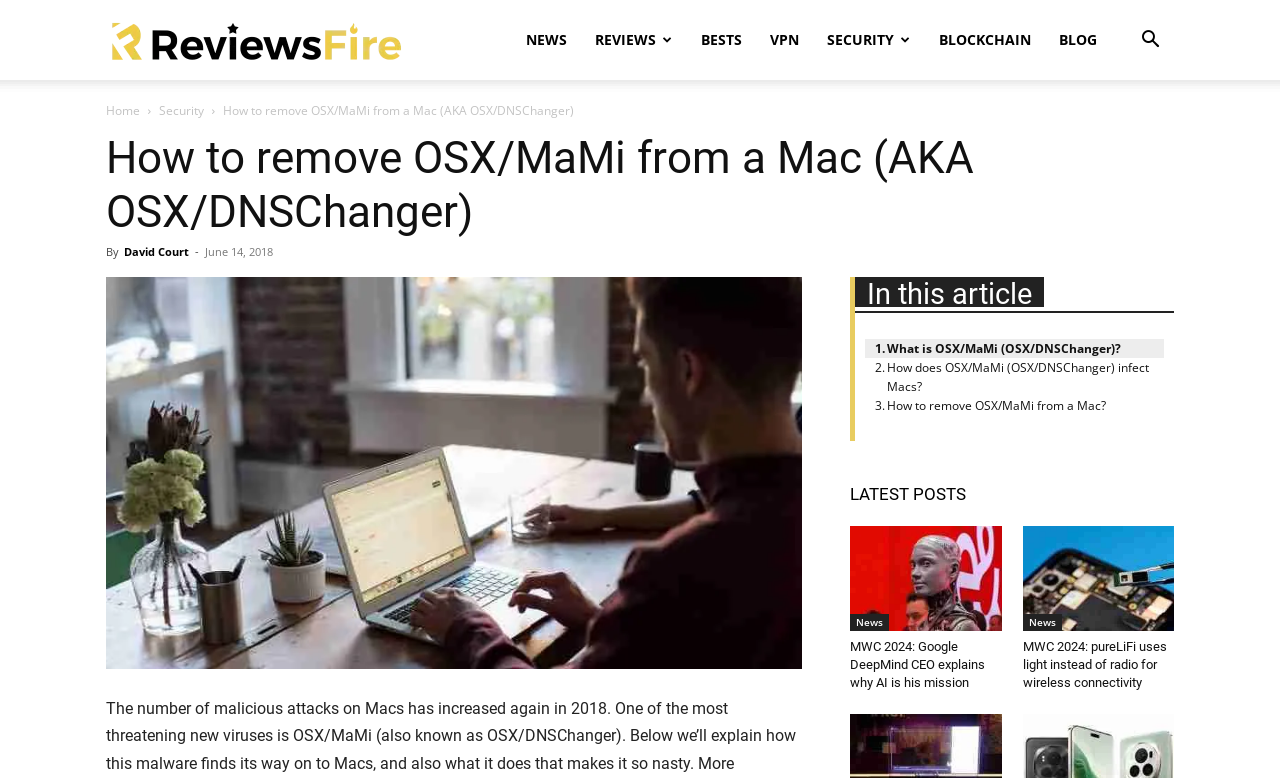Could you specify the bounding box coordinates for the clickable section to complete the following instruction: "Read the article about removing OSX/MaMi from a Mac"?

[0.676, 0.435, 0.876, 0.46]